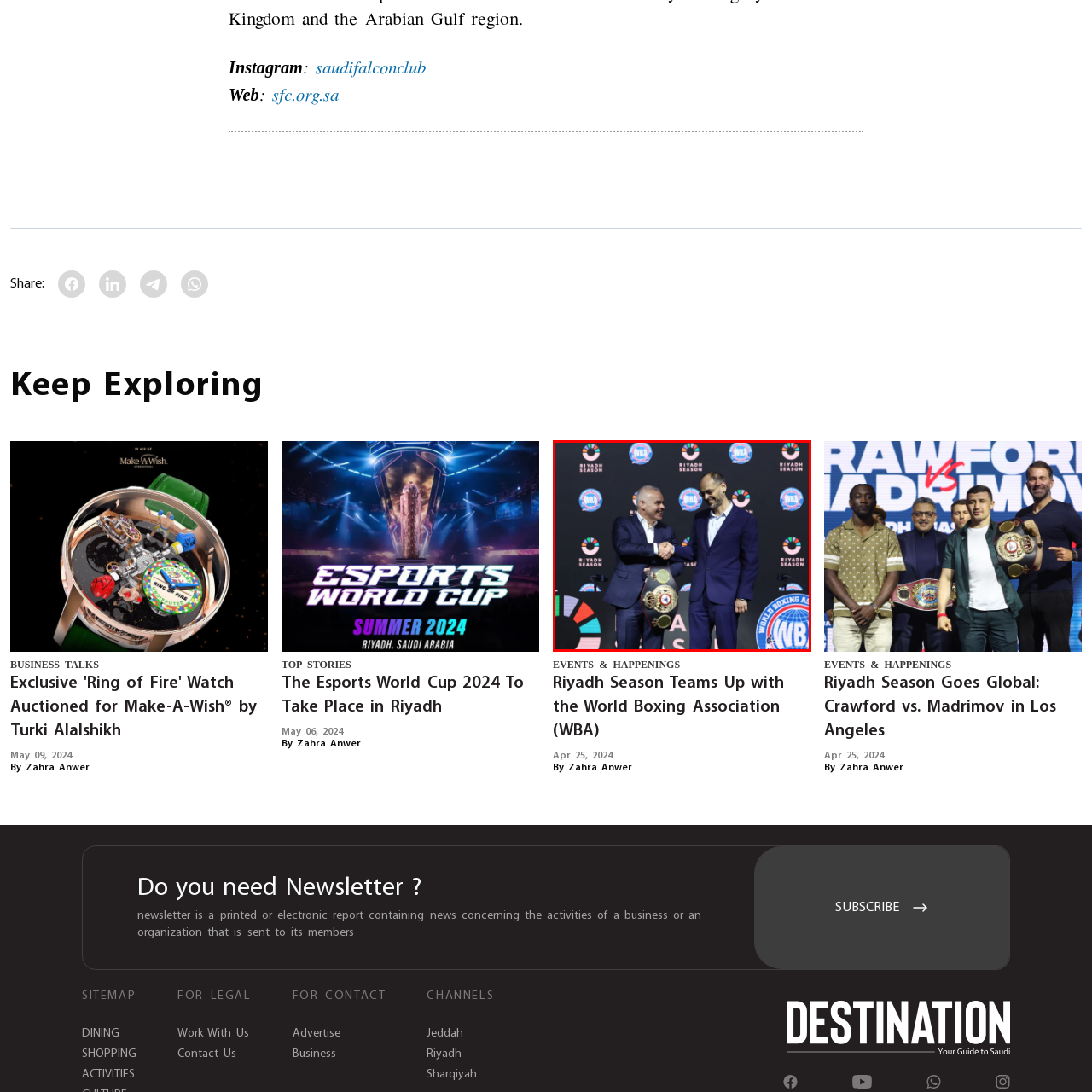Describe in detail the elements and actions shown in the image within the red-bordered area.

The image captures a significant moment at a press event celebrating the partnership between Riyadh Season and the World Boxing Association (WBA). Two representatives are seen joyfully shaking hands, symbolizing their collaboration in promoting boxing events. The individual on the left is holding a championship belt, a prestigious trophy in the boxing world, while both figures display expressions of enthusiasm and camaraderie. The backdrop features prominent logos, including those of Riyadh Season and the WBA, highlighting the event's branding. This event marks a pivotal moment in expanding the reach of boxing in Riyadh.